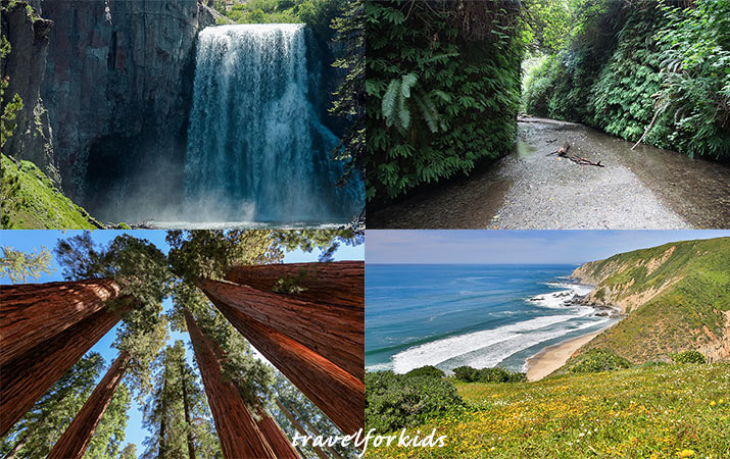What meets the rolling waves in the bottom right?
Please provide a comprehensive answer based on the contents of the image.

According to the caption, the bottom right section of the collage features a coastal beach where 'pristine sands meet rolling waves', which implies that the pristine sands are the entity that meets the rolling waves.